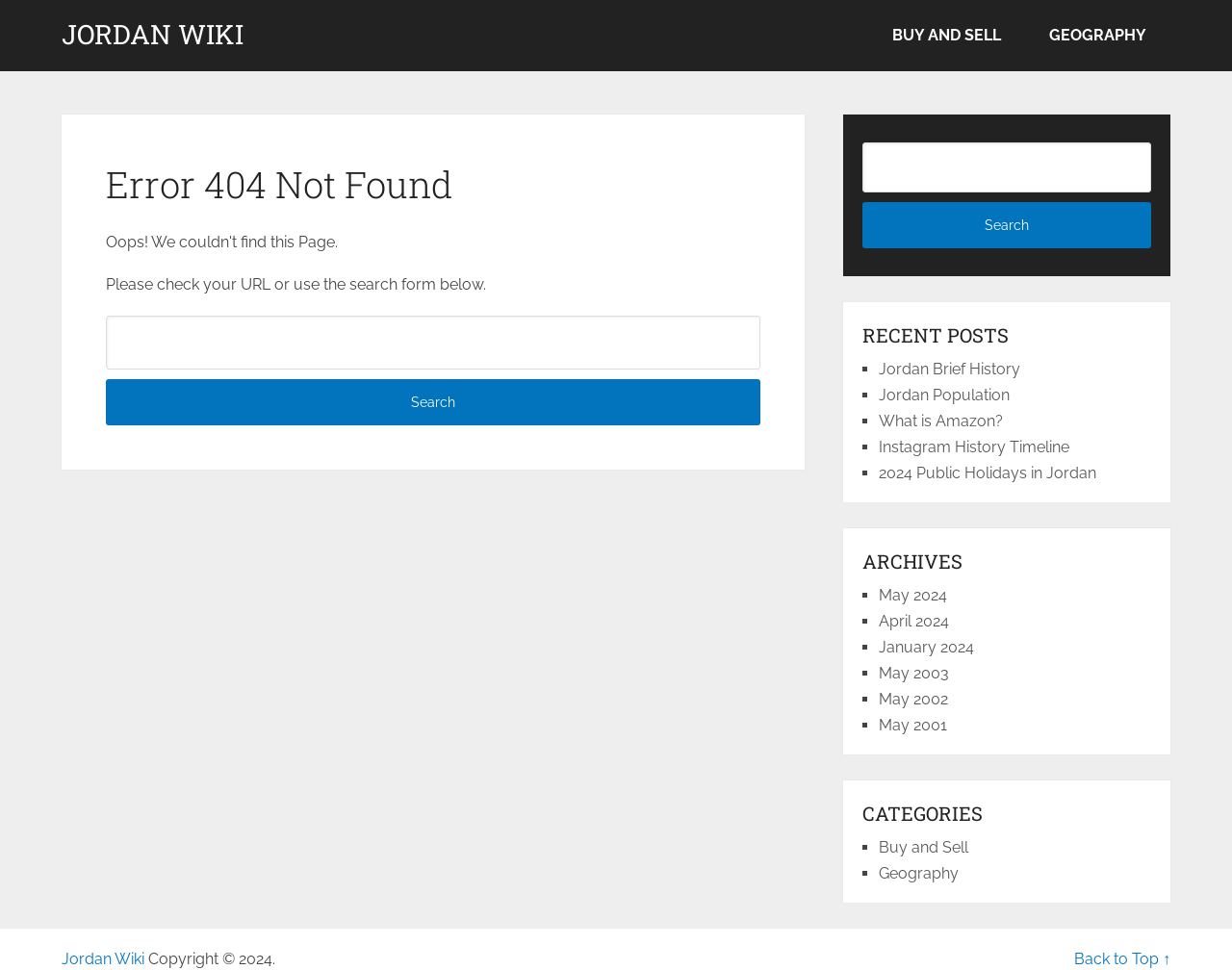Determine the bounding box coordinates of the area to click in order to meet this instruction: "View recent posts".

[0.7, 0.331, 0.934, 0.359]